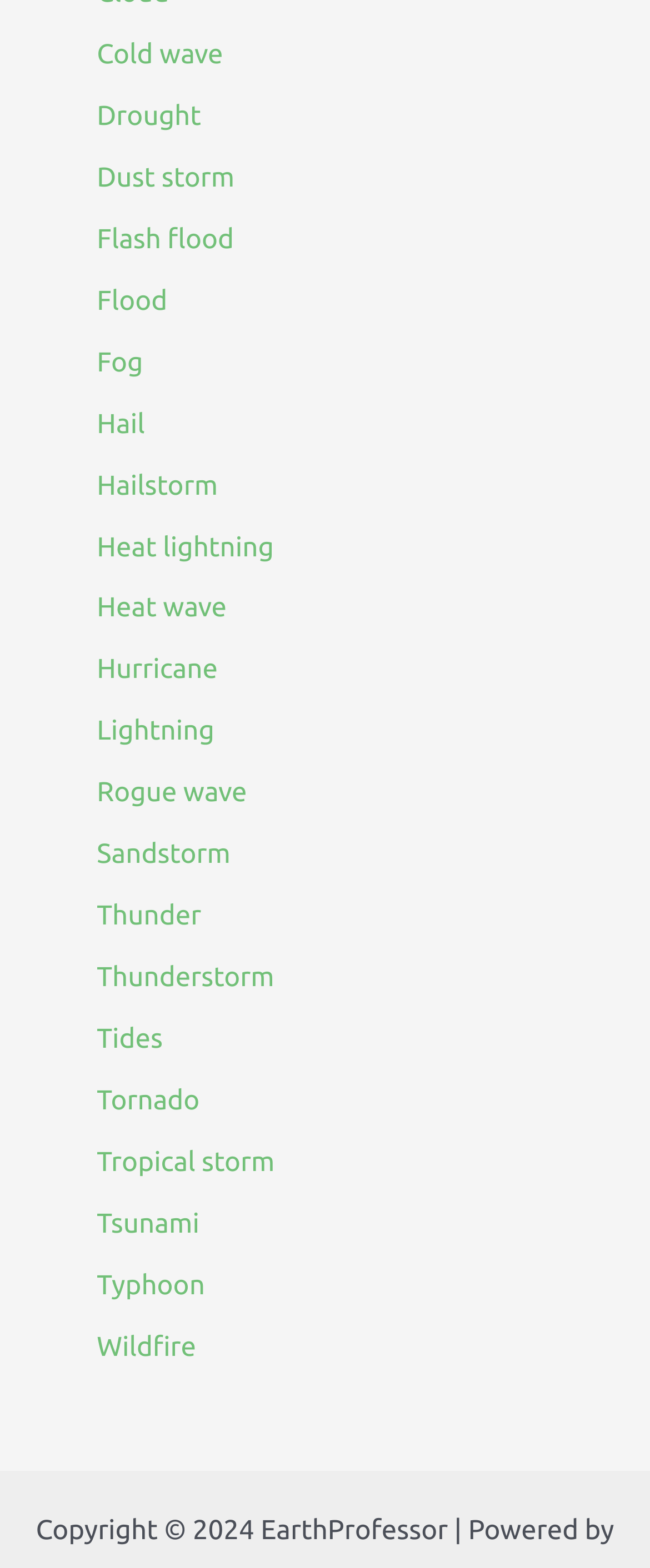How many elements are on the webpage?
Answer the question with a single word or phrase by looking at the picture.

509